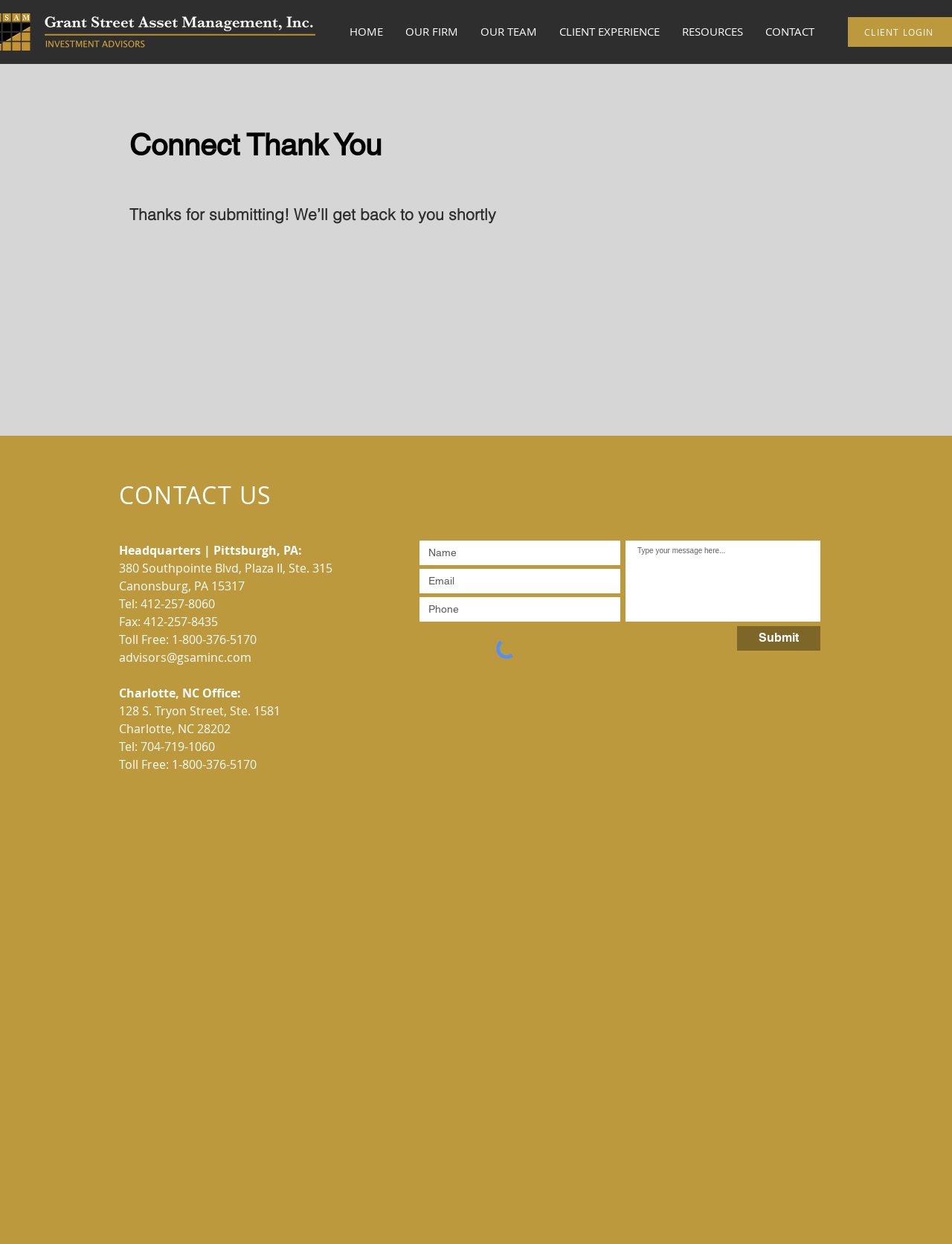What is the phone number of the Charlotte office?
Based on the image, give a one-word or short phrase answer.

704-719-1060